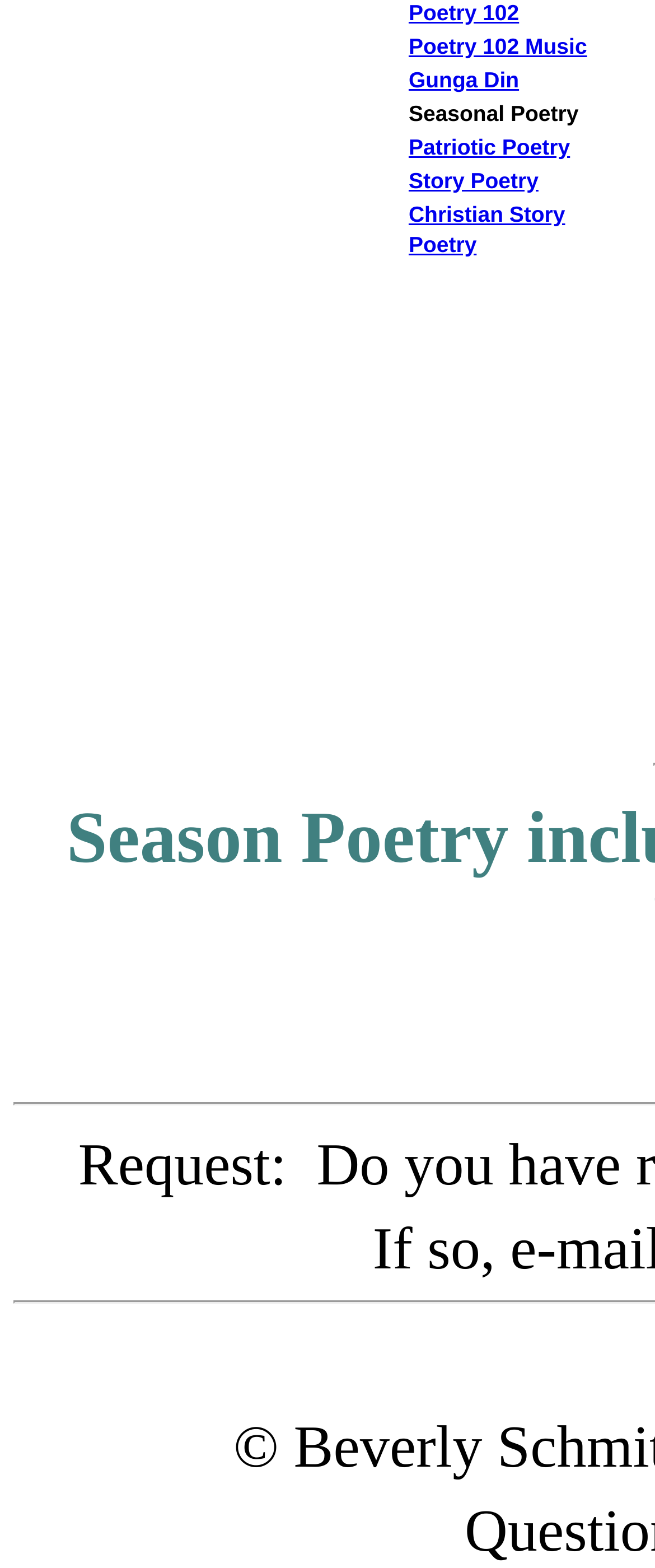Provide the bounding box coordinates for the UI element that is described as: "Poetry 102 Music".

[0.624, 0.02, 0.896, 0.039]